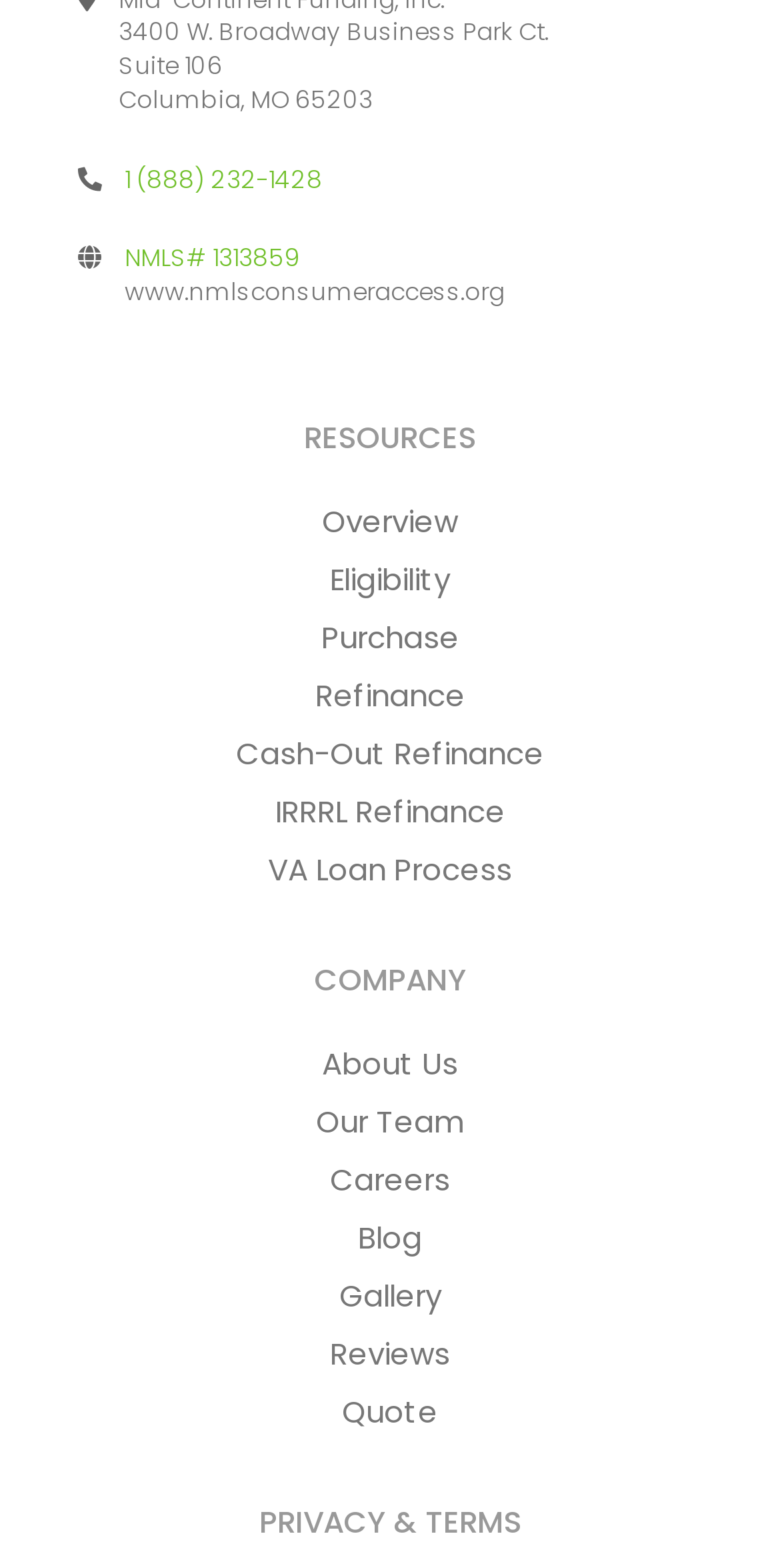How many links are under the RESOURCES category?
Look at the screenshot and respond with one word or a short phrase.

6